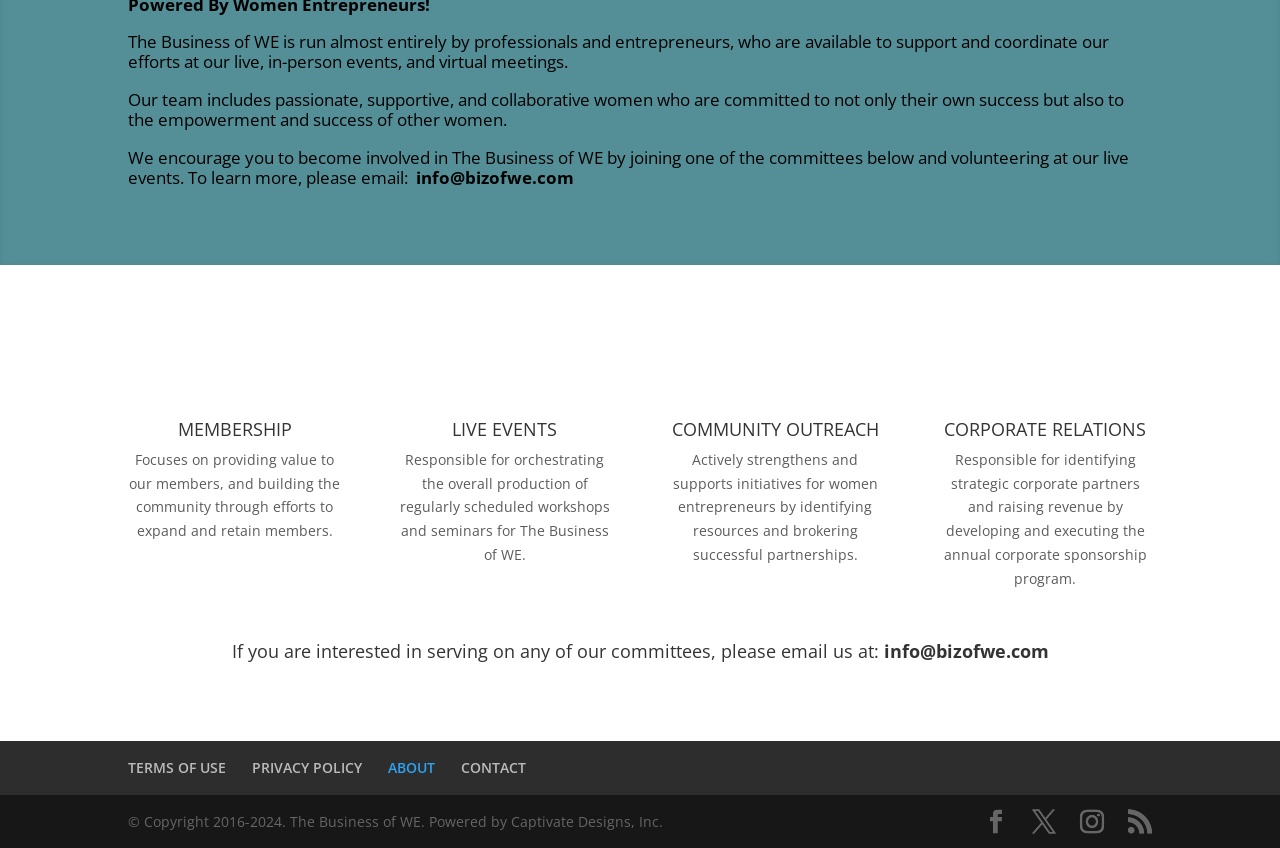Based on the description "PRIVACY POLICY", find the bounding box of the specified UI element.

[0.197, 0.894, 0.283, 0.916]